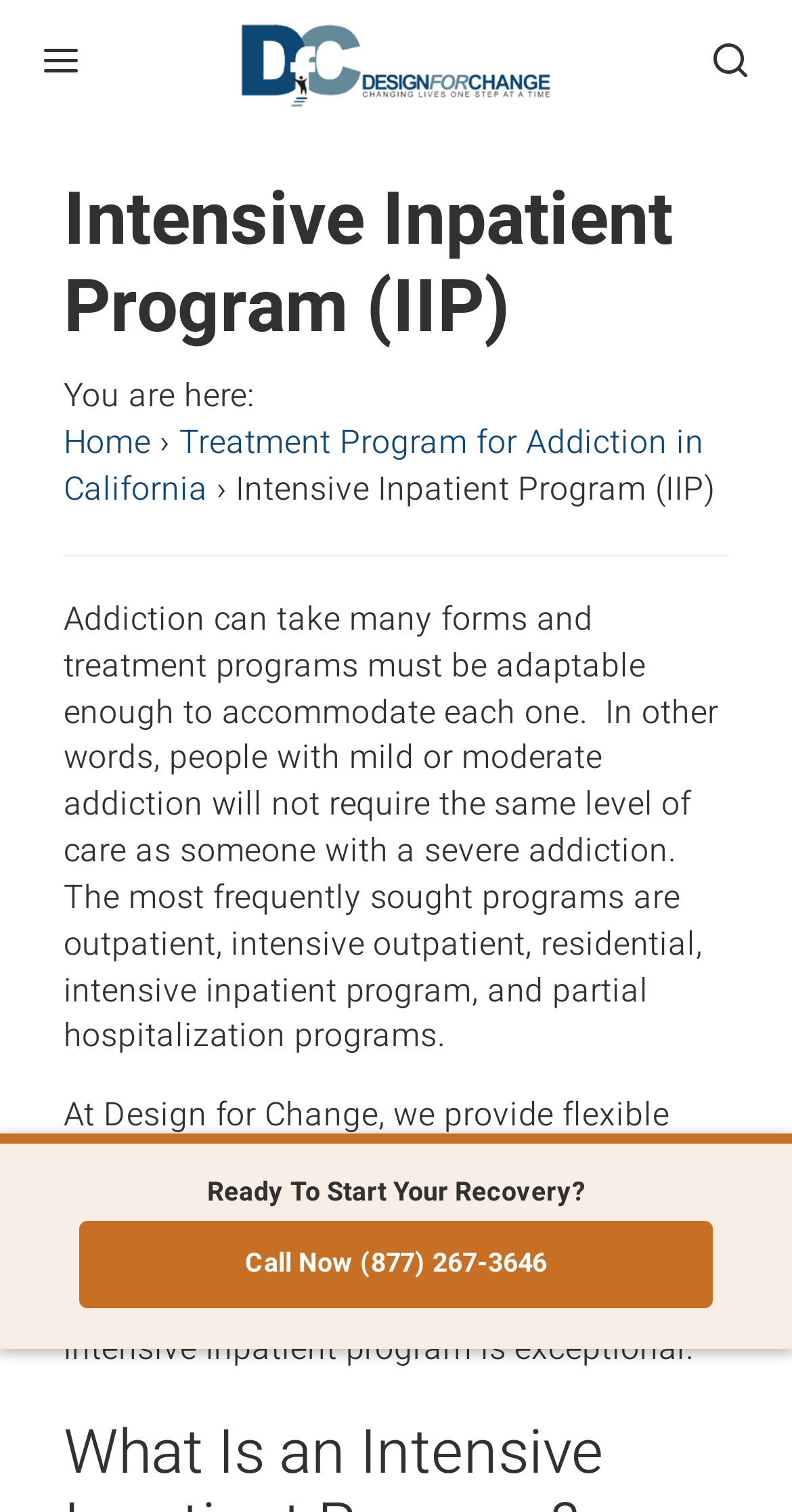Given the element description "Home" in the screenshot, predict the bounding box coordinates of that UI element.

[0.08, 0.277, 0.191, 0.309]